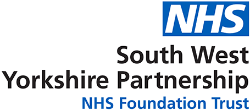What is the purpose of the logo on the 'Calderdale and Kirklees Recovery College' website?
From the screenshot, provide a brief answer in one word or phrase.

To highlight affiliation with NHS